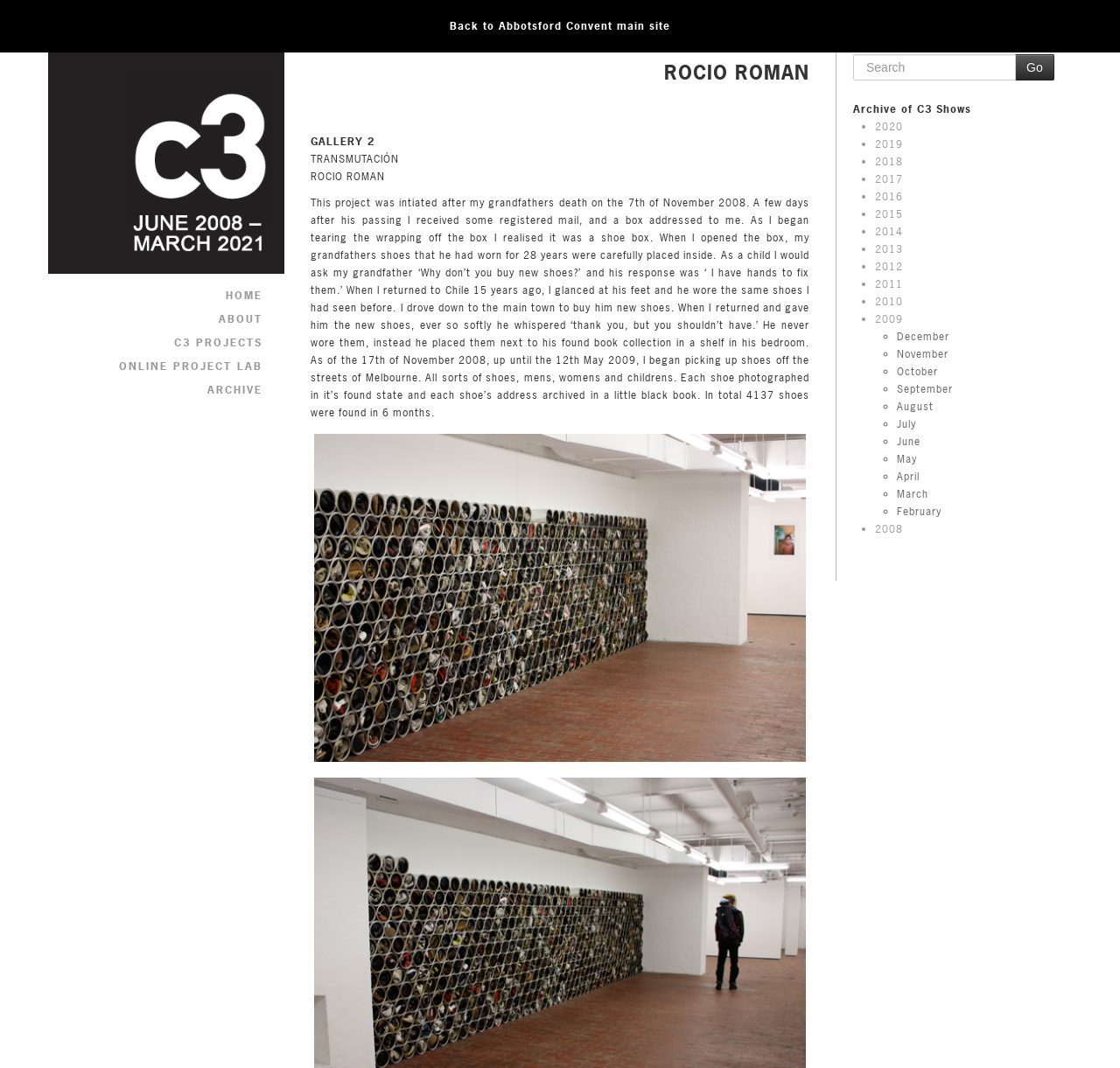Pinpoint the bounding box coordinates of the area that should be clicked to complete the following instruction: "Donate to the website". The coordinates must be given as four float numbers between 0 and 1, i.e., [left, top, right, bottom].

None